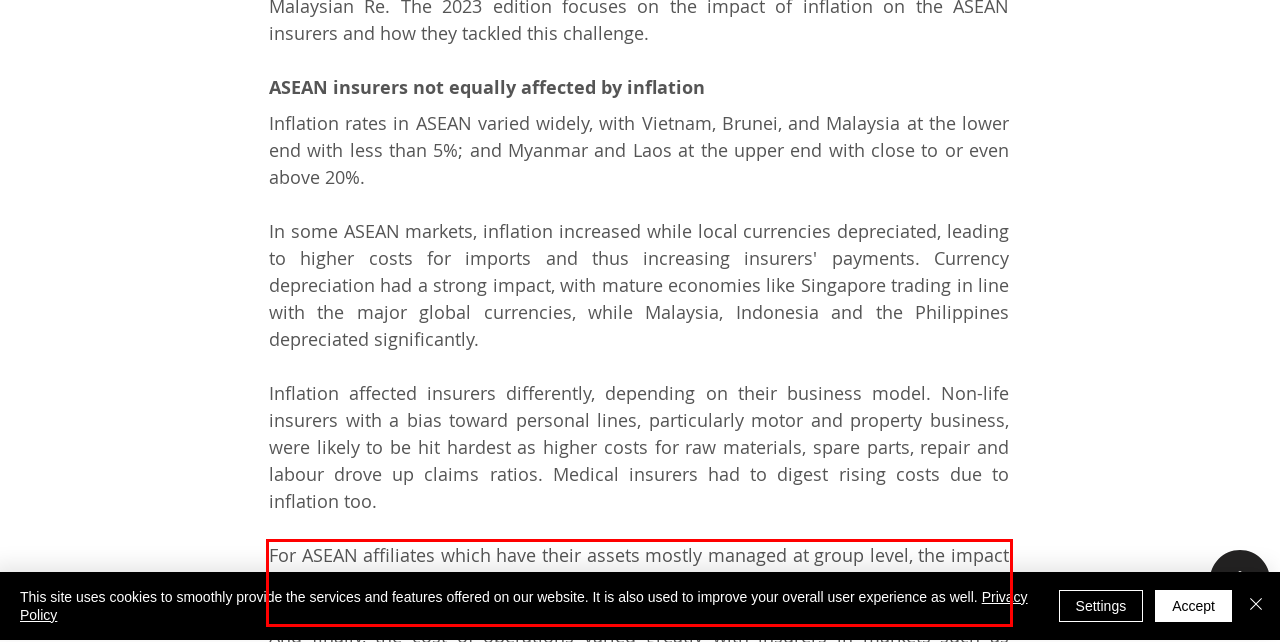You are looking at a screenshot of a webpage with a red rectangle bounding box. Use OCR to identify and extract the text content found inside this red bounding box.

For ASEAN affiliates which have their assets mostly managed at group level, the impact of inflation on their investment portfolio had less of an effect than for those, which had to realise losses on their bond portfolio due to losses on the underwriting side.